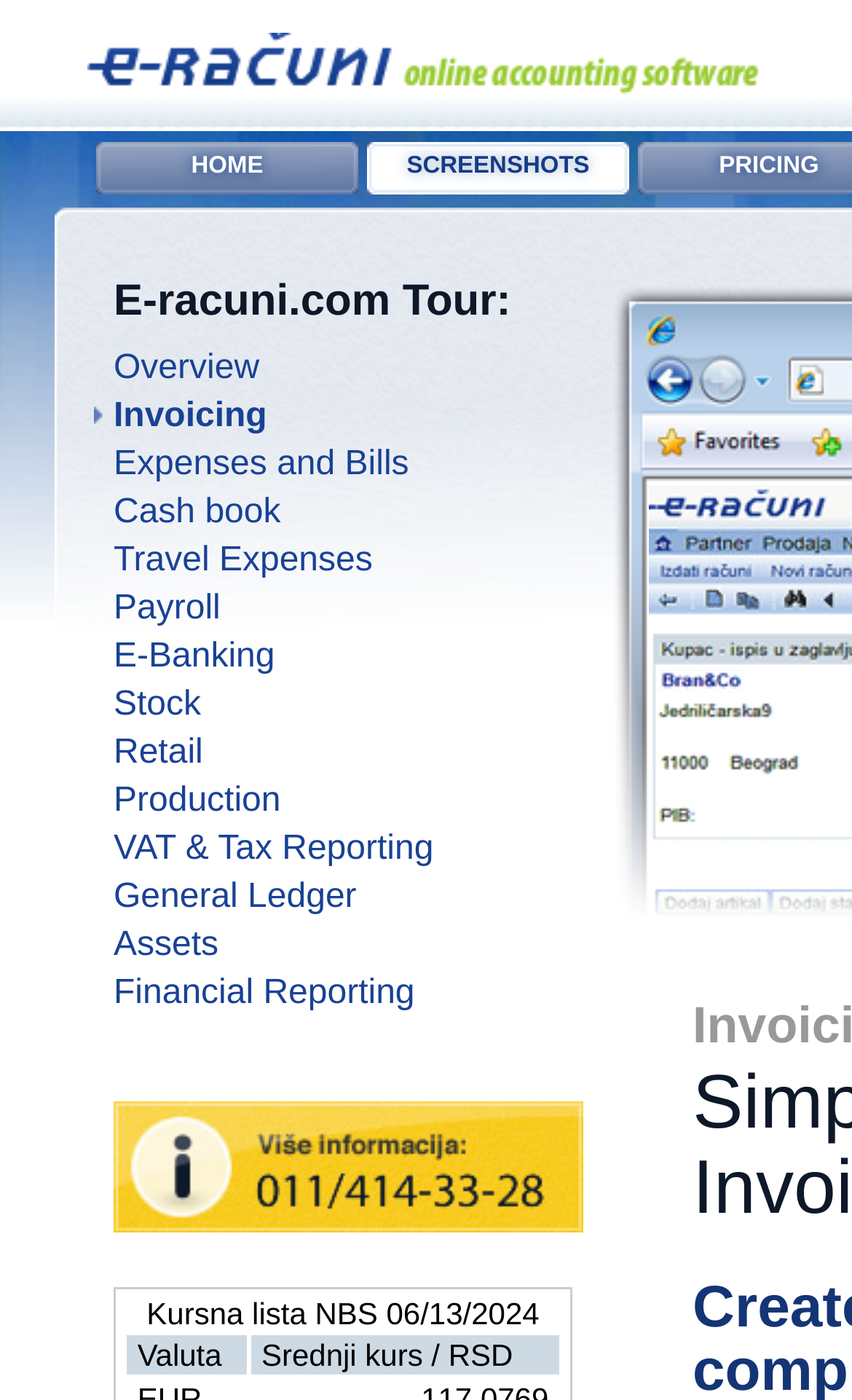What is the main purpose of this website?
Using the visual information, answer the question in a single word or phrase.

Invoicing